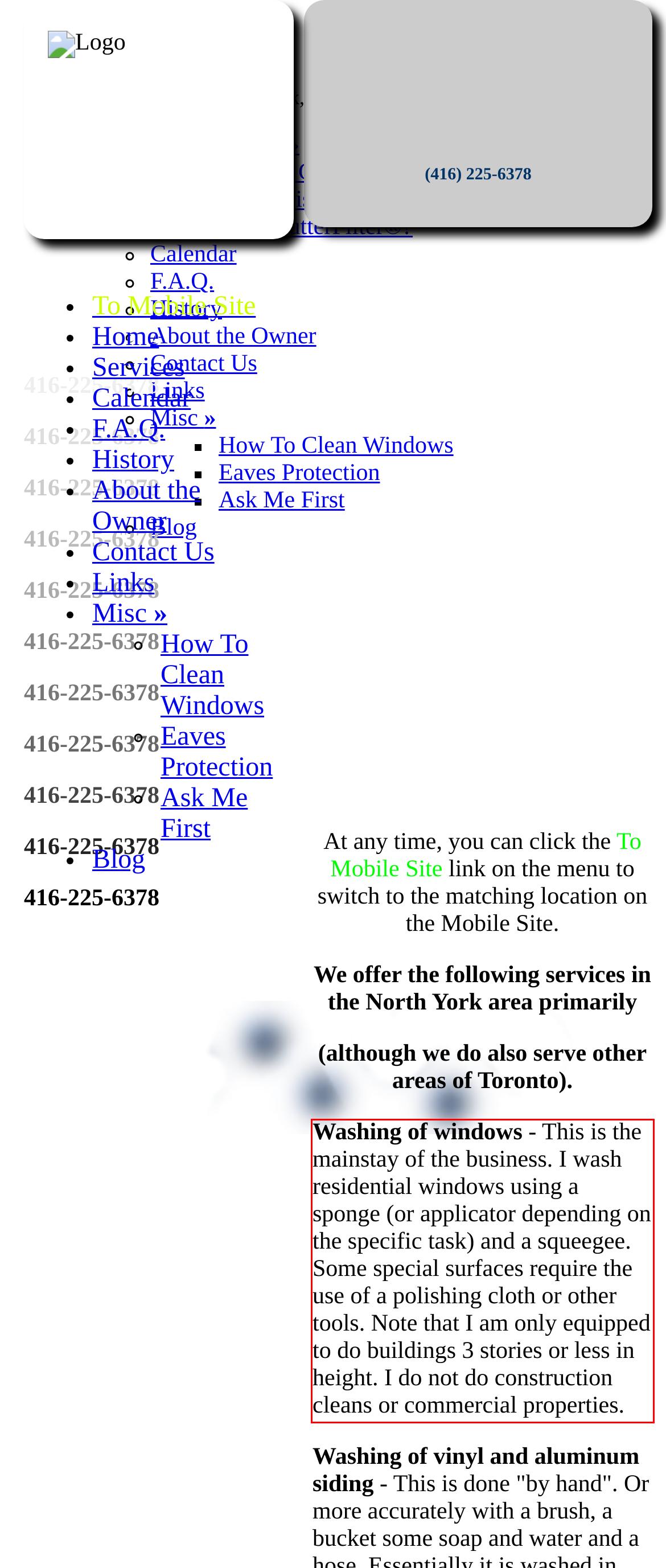Given a screenshot of a webpage, locate the red bounding box and extract the text it encloses.

Washing of windows - This is the mainstay of the business. I wash residential windows using a sponge (or applicator depending on the specific task) and a squeegee. Some special surfaces require the use of a polishing cloth or other tools. Note that I am only equipped to do buildings 3 stories or less in height. I do not do construction cleans or commercial properties.